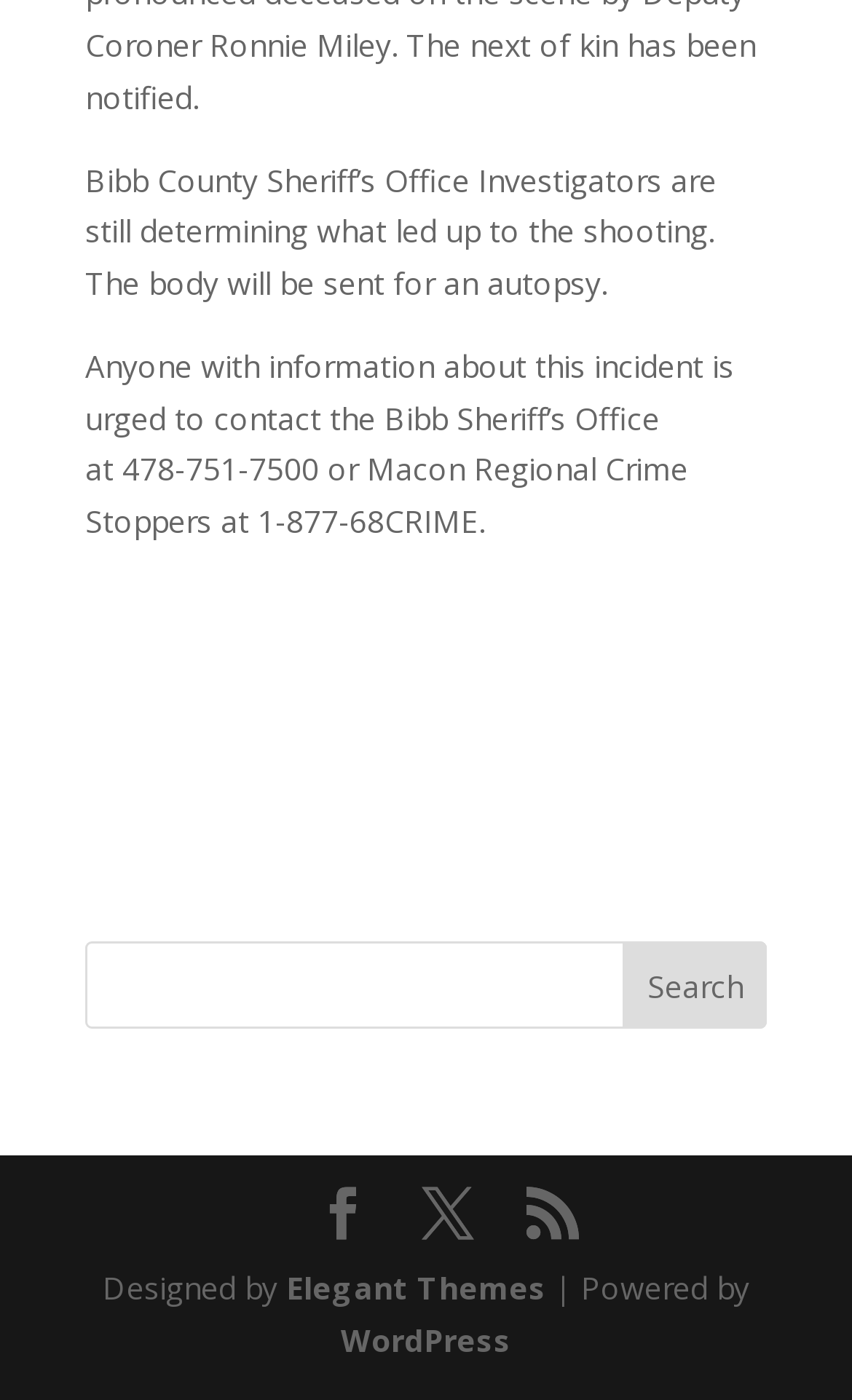What is the purpose of the textbox and button?
Provide a detailed and well-explained answer to the question.

The textbox and button are located together, and the button is labeled 'Search', indicating that the purpose of the textbox is to input search queries and the button is to submit the search.